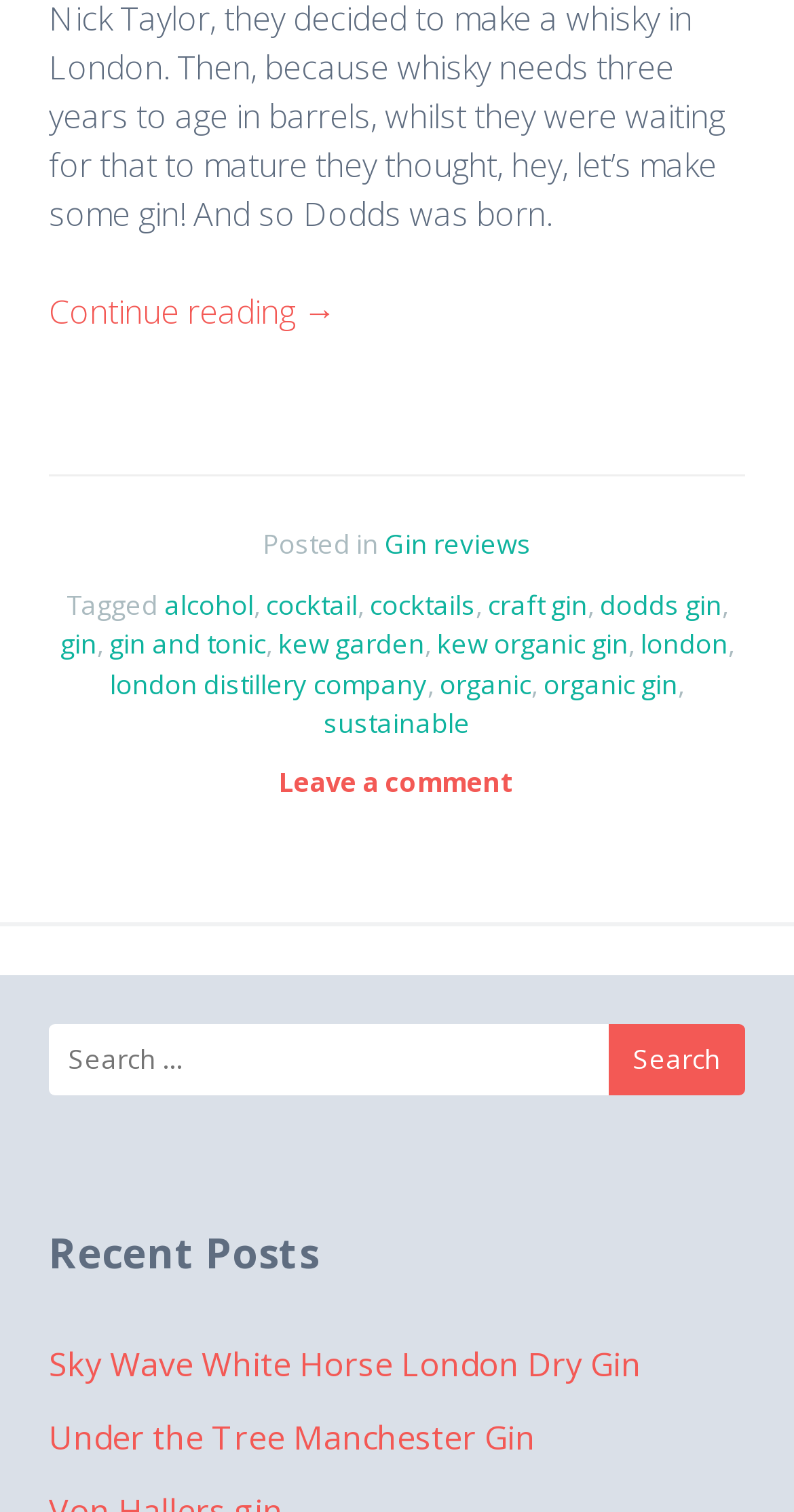Review the image closely and give a comprehensive answer to the question: What is the tag related to 'alcohol'?

In the footer section, I found a link 'alcohol' followed by a comma and a link 'cocktail', which suggests that 'cocktail' is a tag related to 'alcohol'.